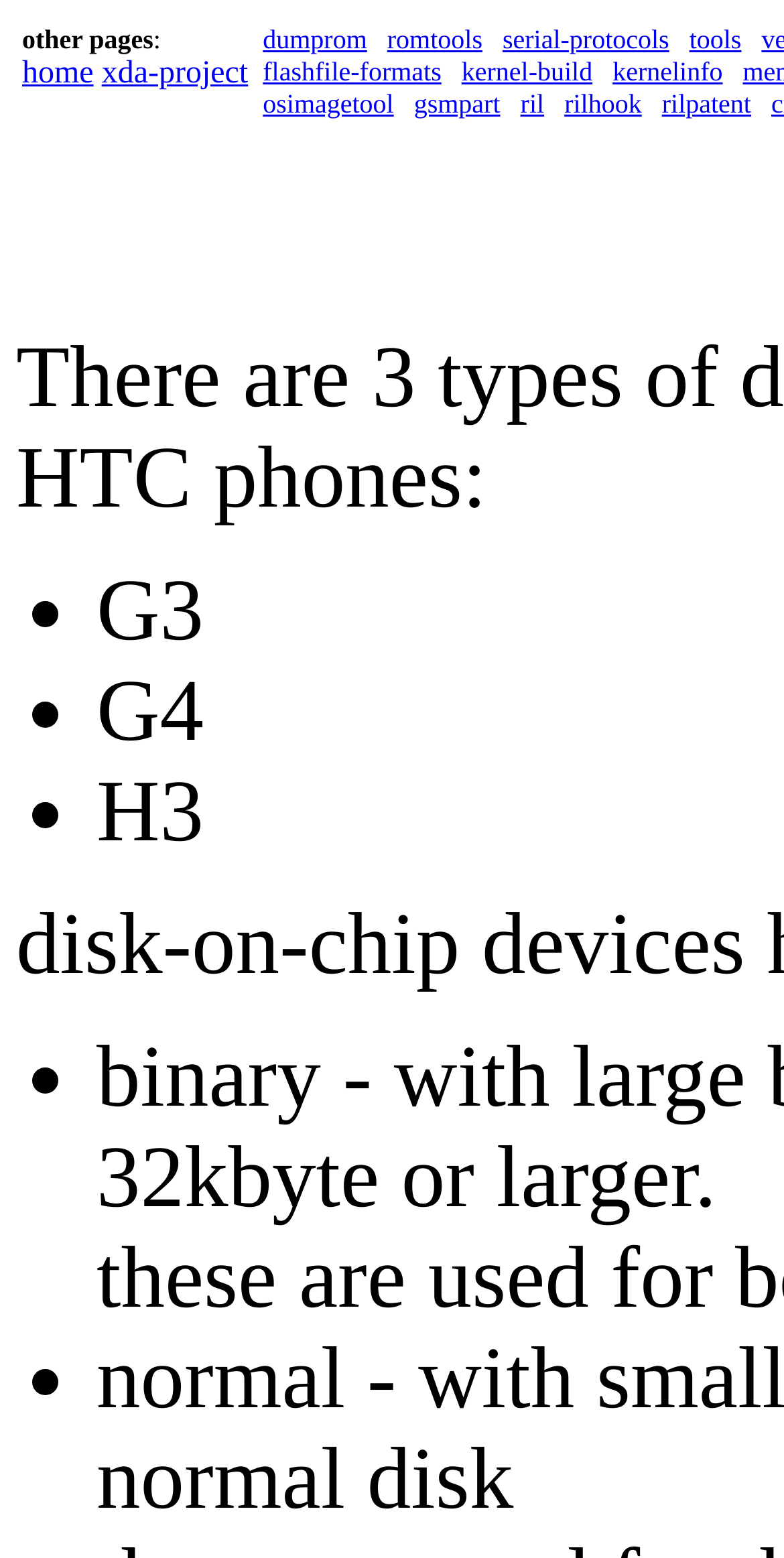Identify the bounding box for the UI element specified in this description: "rilhook". The coordinates must be four float numbers between 0 and 1, formatted as [left, top, right, bottom].

[0.72, 0.057, 0.819, 0.076]